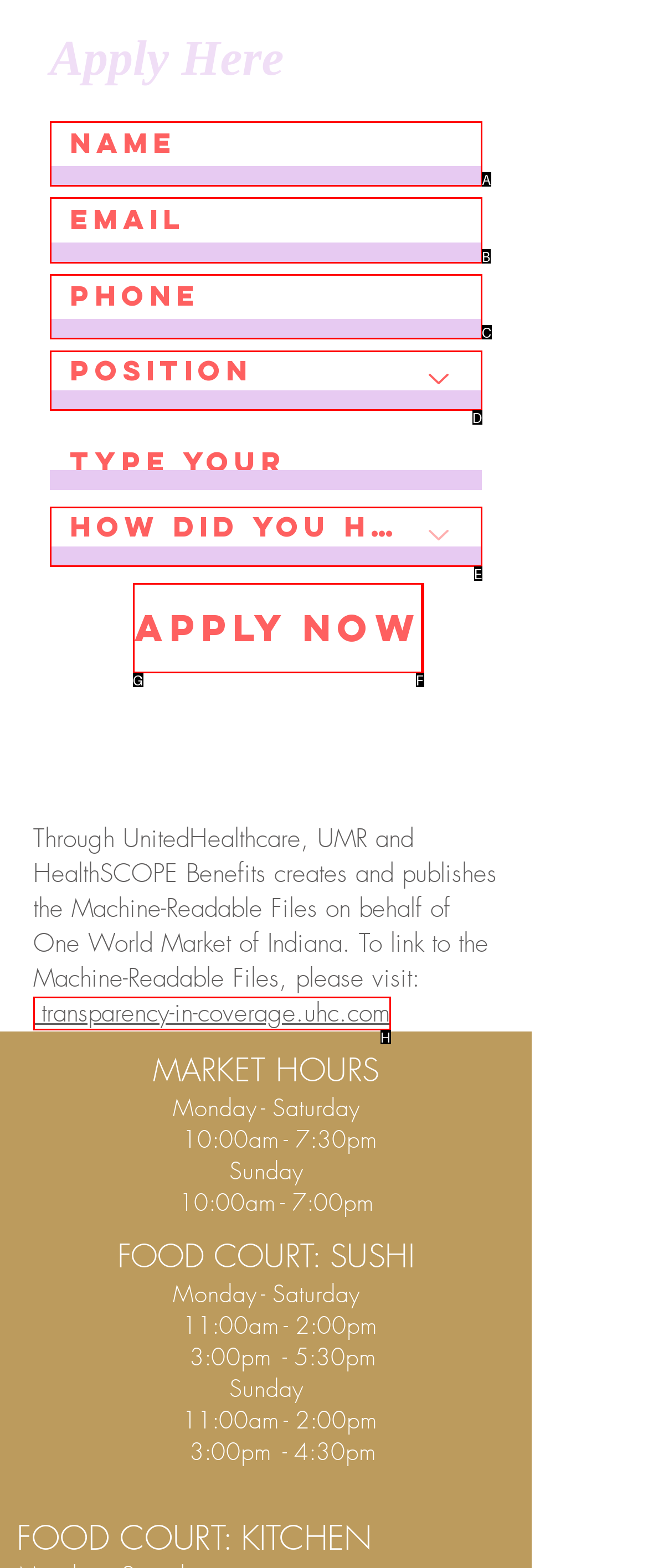Select the appropriate letter to fulfill the given instruction: Enter your email
Provide the letter of the correct option directly.

B